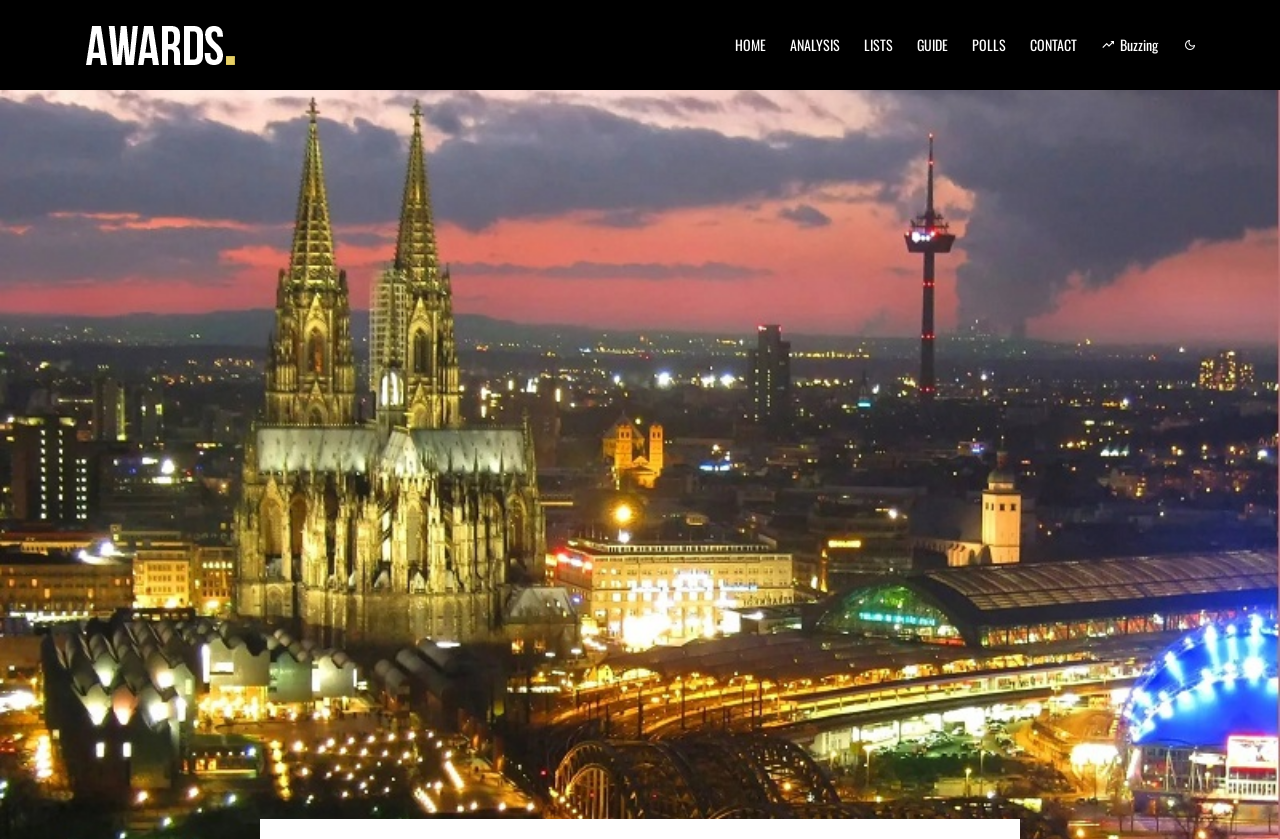Extract the main heading from the webpage content.

TOP 15 GERMAN TOURIST ATTRACTIONS